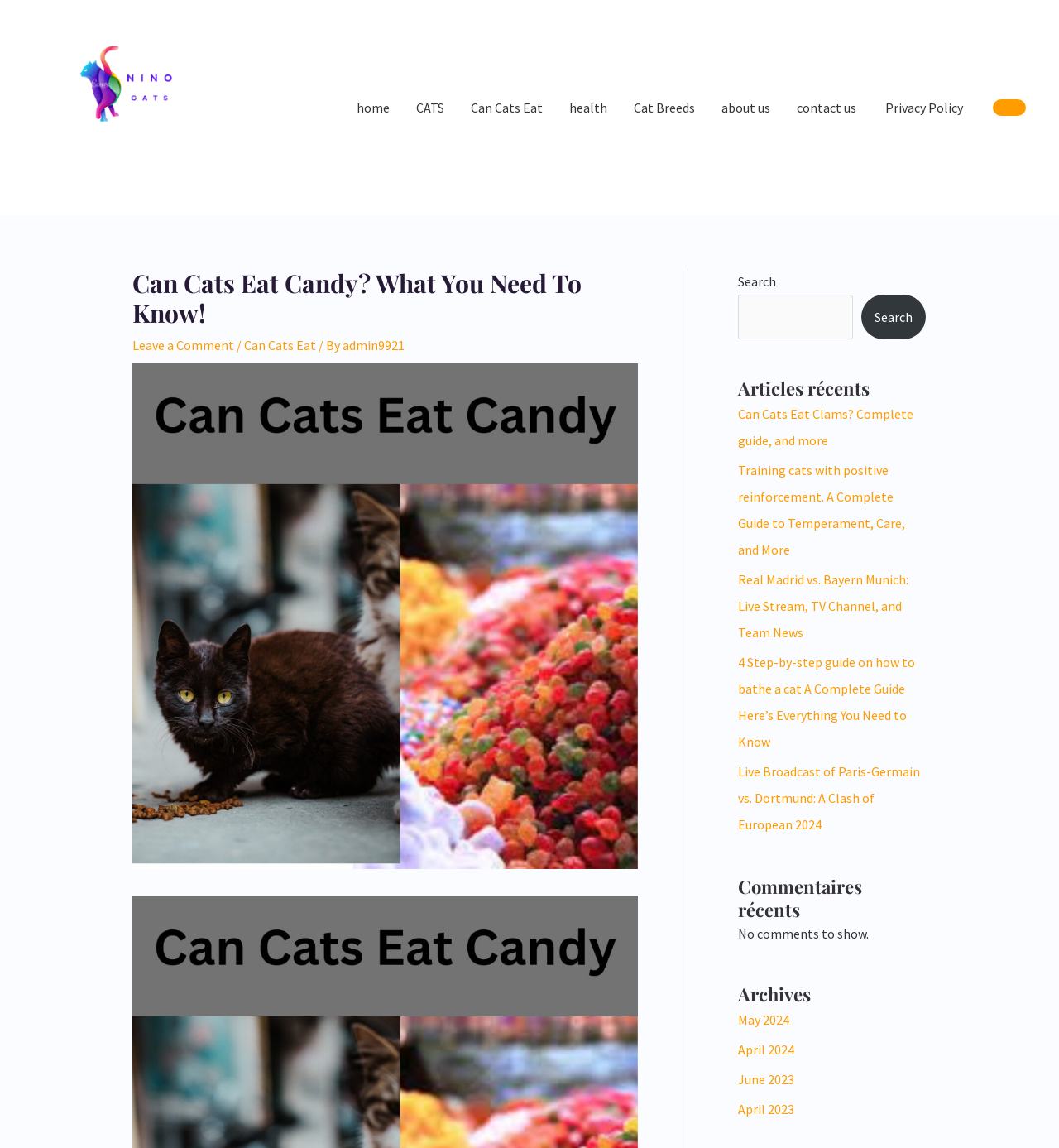Identify the bounding box of the HTML element described as: "Can Cats Eat".

[0.432, 0.068, 0.525, 0.119]